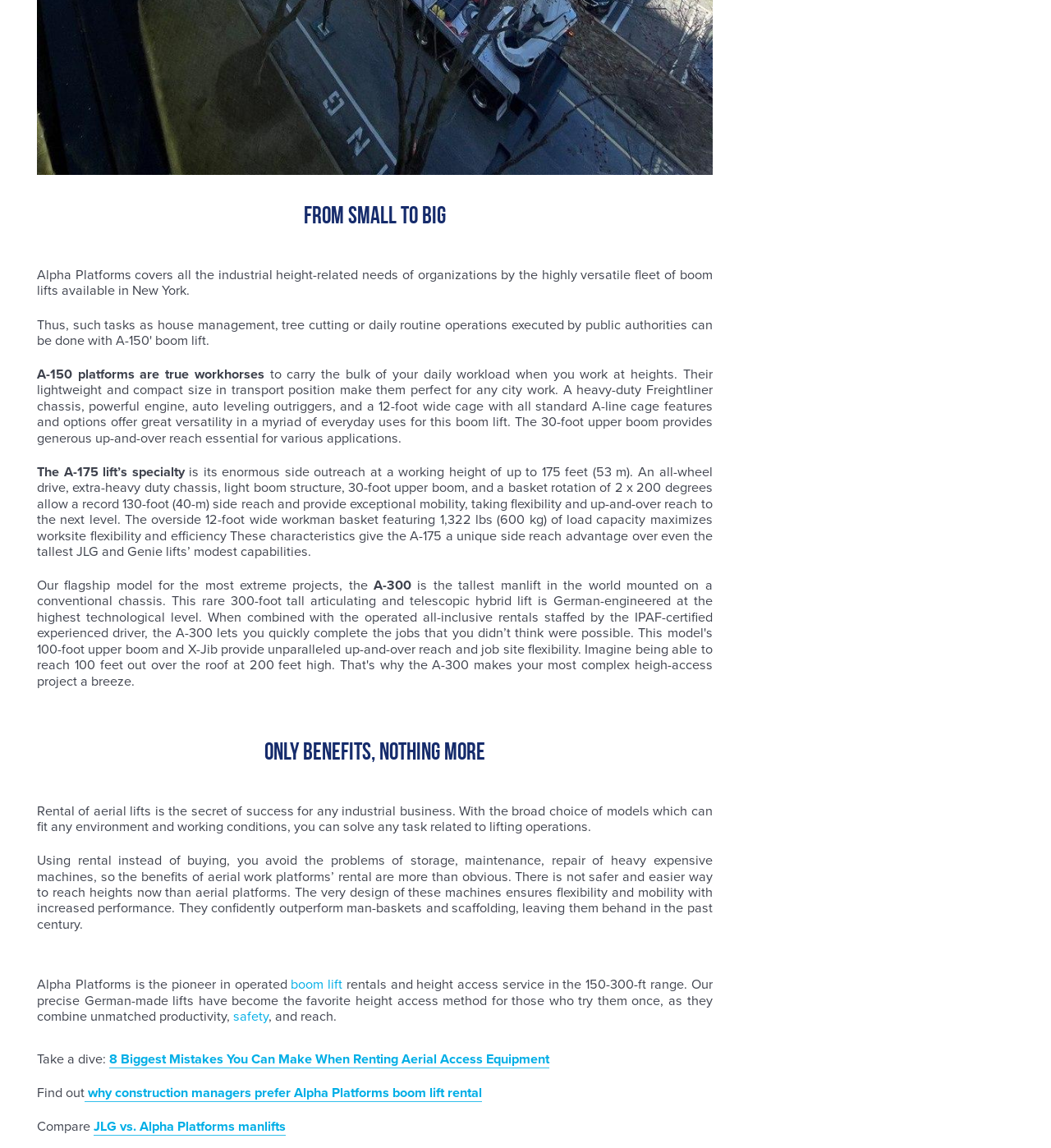Respond to the following query with just one word or a short phrase: 
What is the main purpose of Alpha Platforms?

Rental of aerial lifts